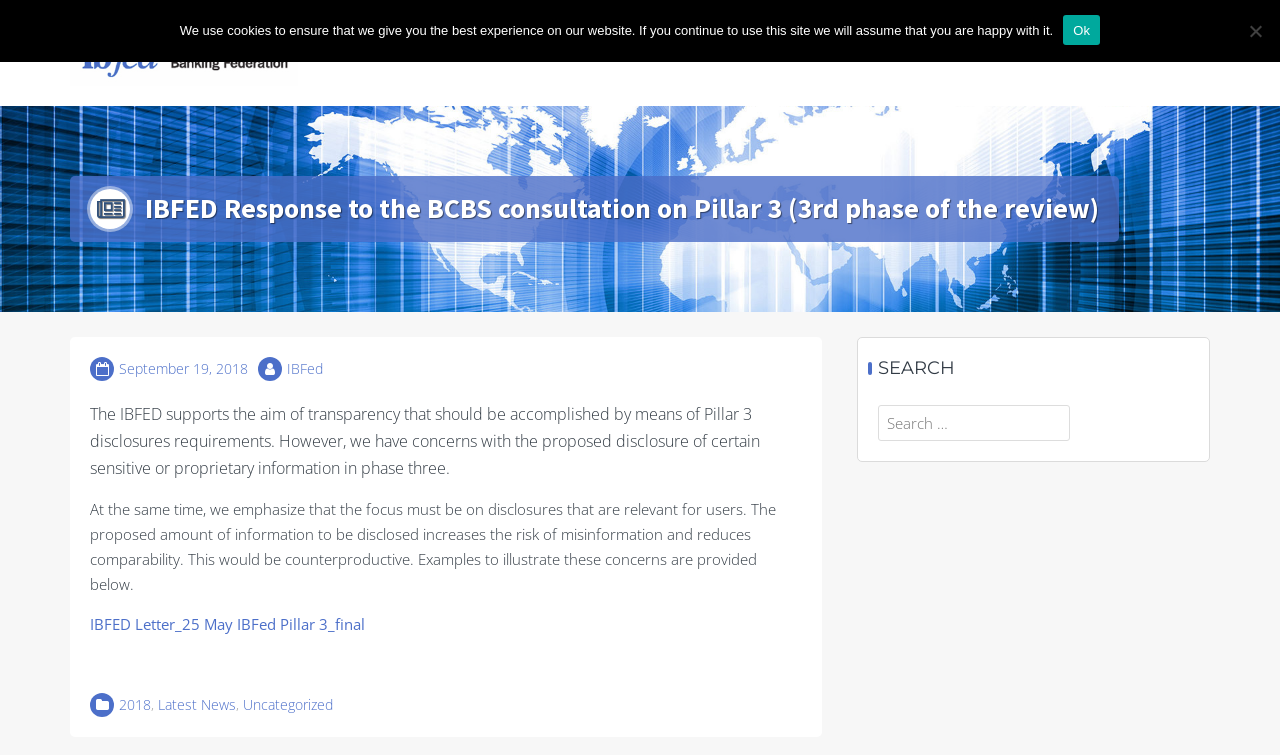Provide the bounding box coordinates for the specified HTML element described in this description: "September 19, 2018July 24, 2020". The coordinates should be four float numbers ranging from 0 to 1, in the format [left, top, right, bottom].

[0.093, 0.475, 0.194, 0.501]